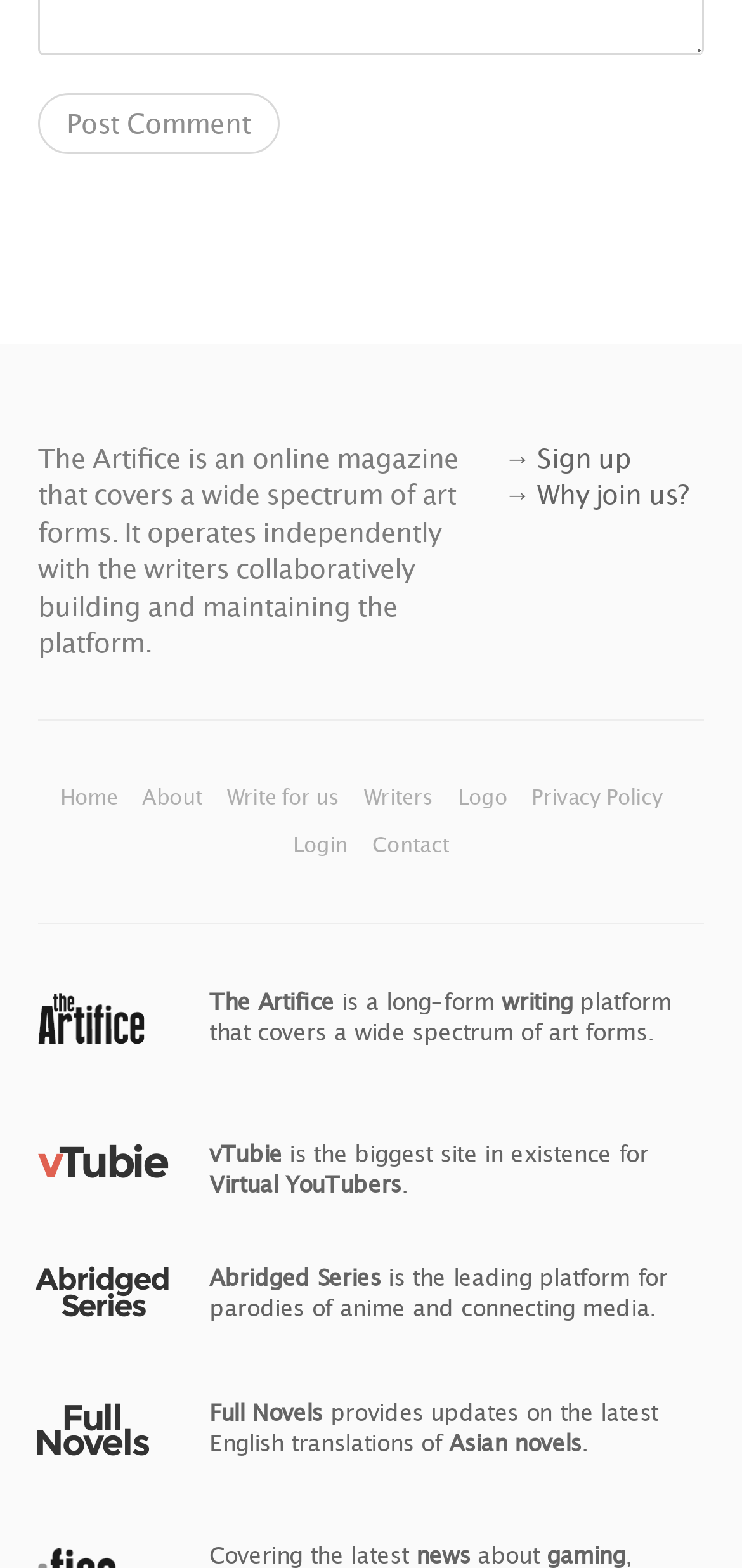Please specify the bounding box coordinates of the clickable section necessary to execute the following command: "Login to the website".

[0.395, 0.53, 0.476, 0.546]